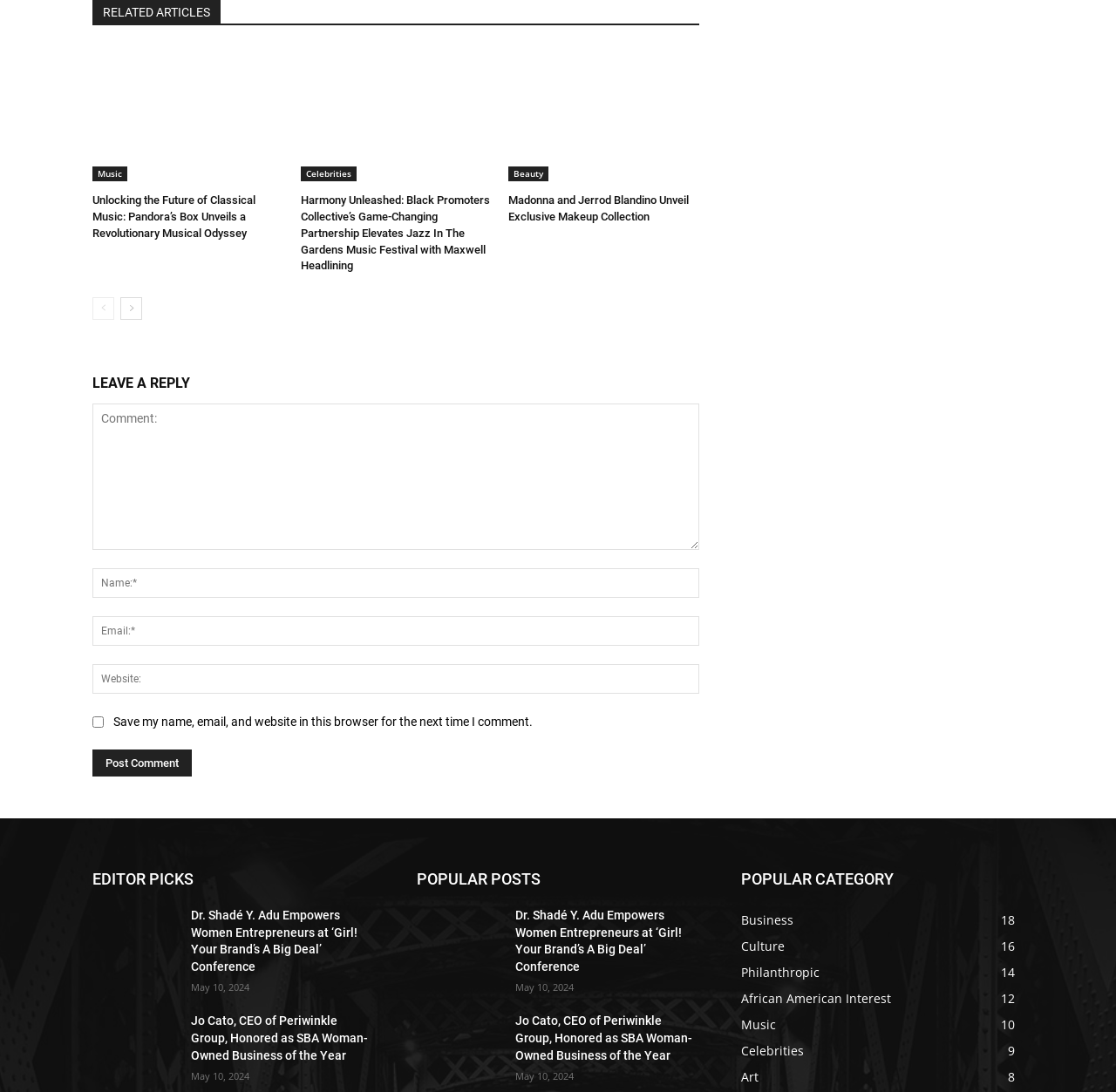Determine the bounding box coordinates for the area that needs to be clicked to fulfill this task: "View the 'EDITOR PICKS' section". The coordinates must be given as four float numbers between 0 and 1, i.e., [left, top, right, bottom].

[0.083, 0.79, 0.336, 0.816]